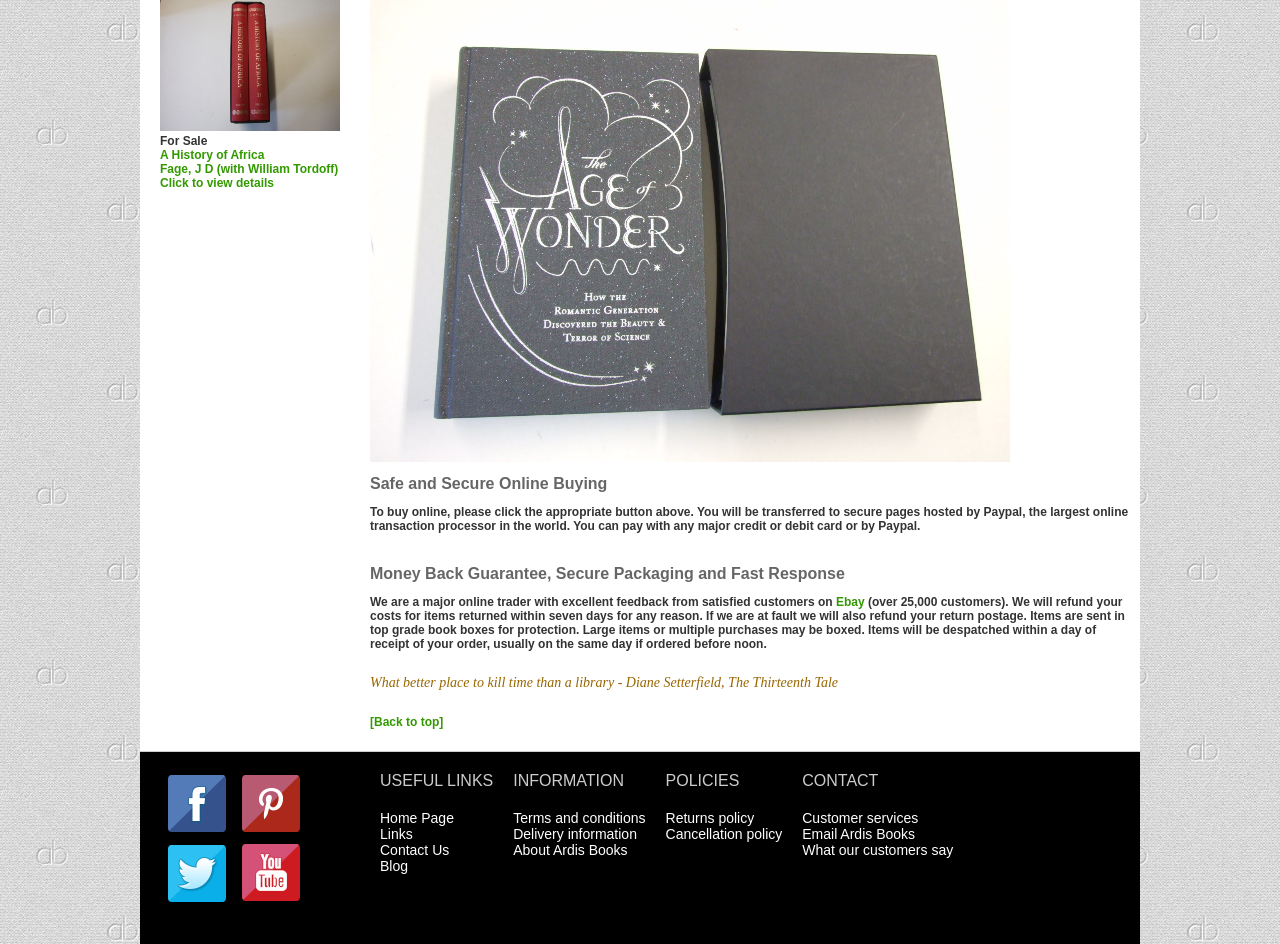Bounding box coordinates are given in the format (top-left x, top-left y, bottom-right x, bottom-right y). All values should be floating point numbers between 0 and 1. Provide the bounding box coordinate for the UI element described as: Returns policy

[0.52, 0.858, 0.589, 0.875]